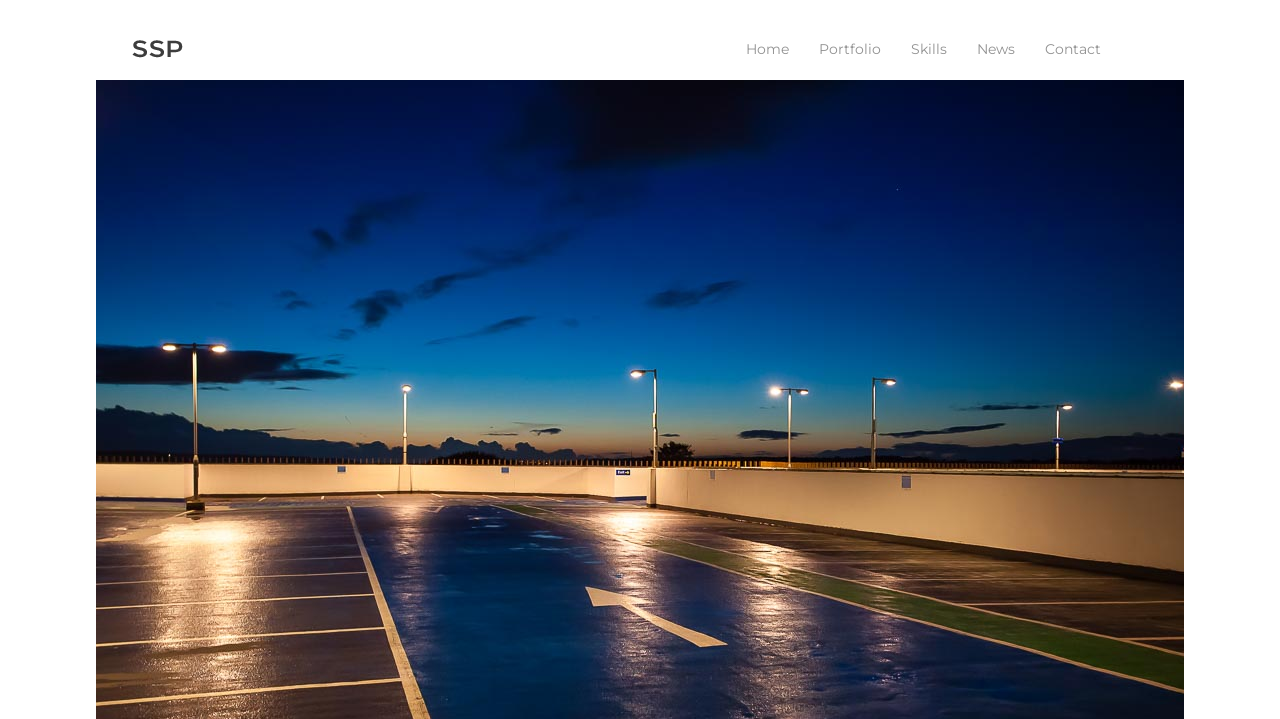Please provide the bounding box coordinates in the format (top-left x, top-left y, bottom-right x, bottom-right y). Remember, all values are floating point numbers between 0 and 1. What is the bounding box coordinate of the region described as: parent_node: Home

[0.075, 0.0, 0.192, 0.138]